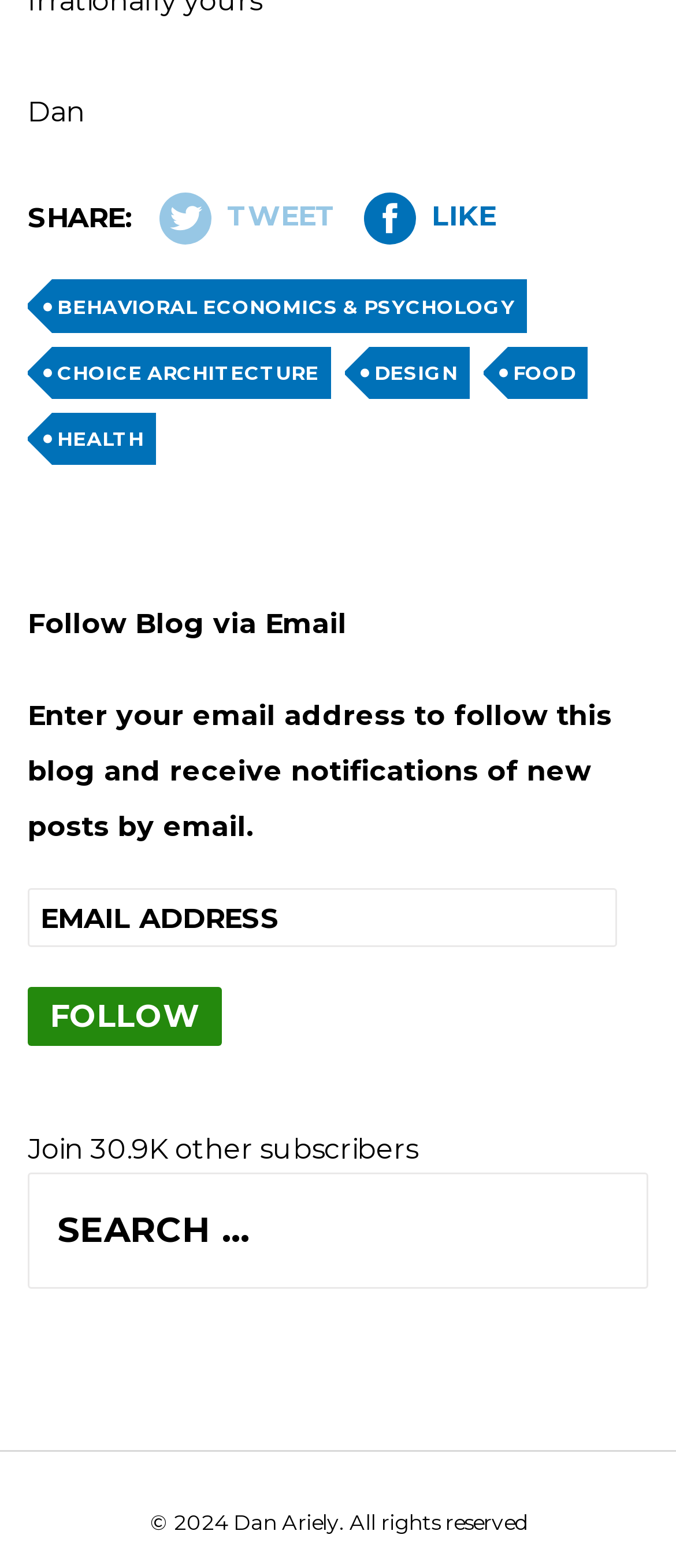Answer this question using a single word or a brief phrase:
What is the purpose of the textbox?

Enter email address